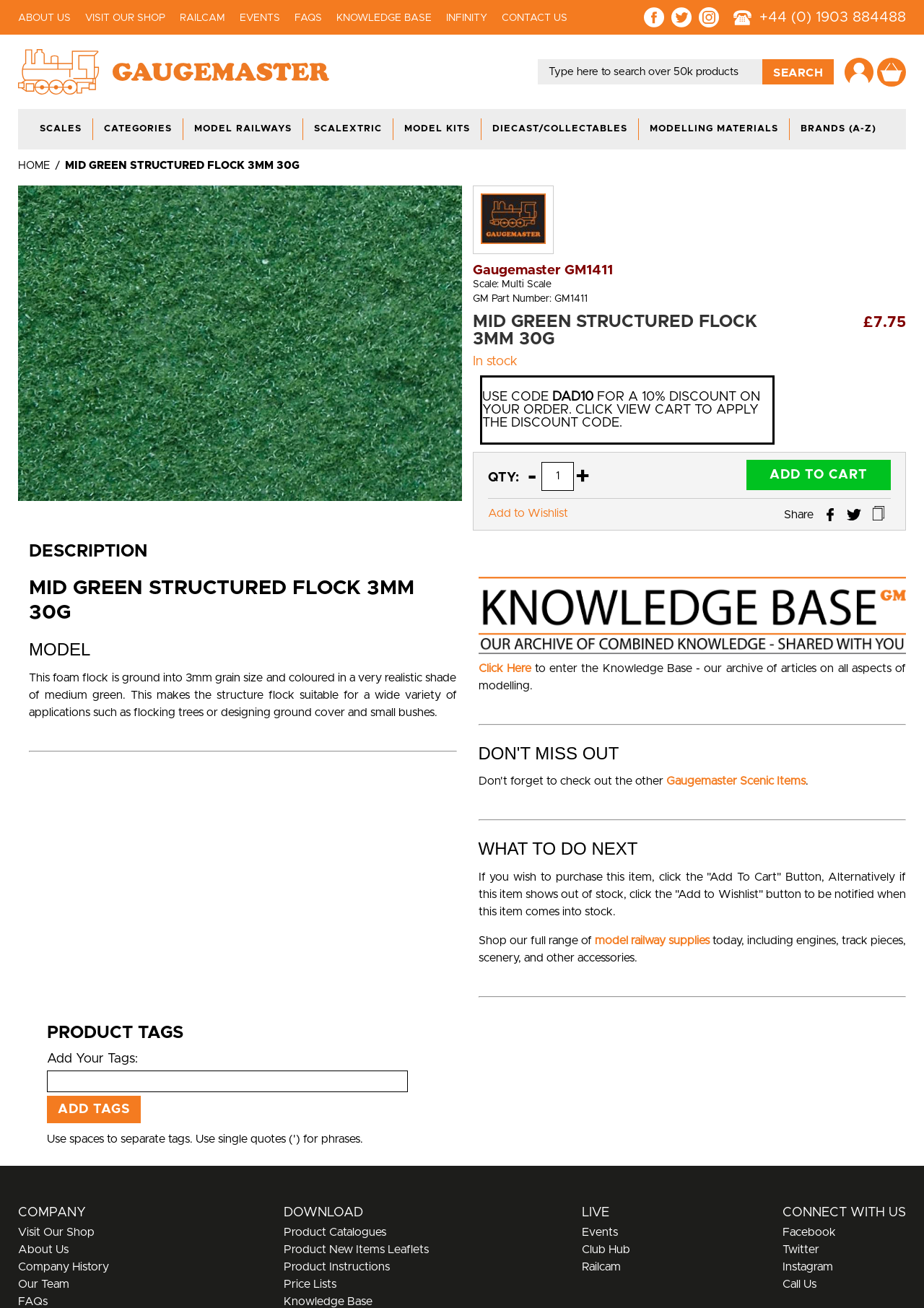Please provide the bounding box coordinates for the element that needs to be clicked to perform the following instruction: "View product details". The coordinates should be given as four float numbers between 0 and 1, i.e., [left, top, right, bottom].

[0.512, 0.202, 0.663, 0.212]